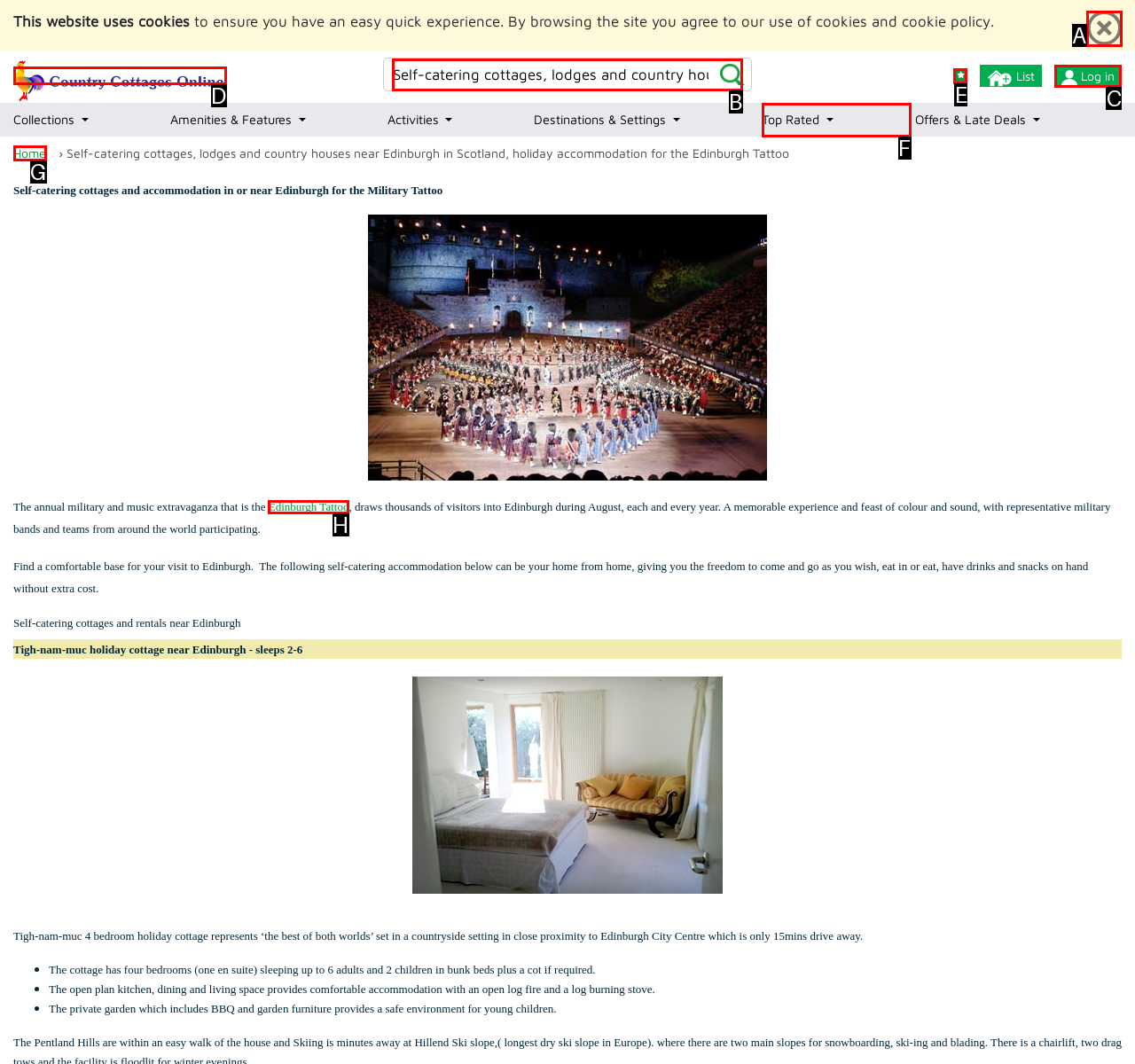Point out the UI element to be clicked for this instruction: Log in to your account. Provide the answer as the letter of the chosen element.

C